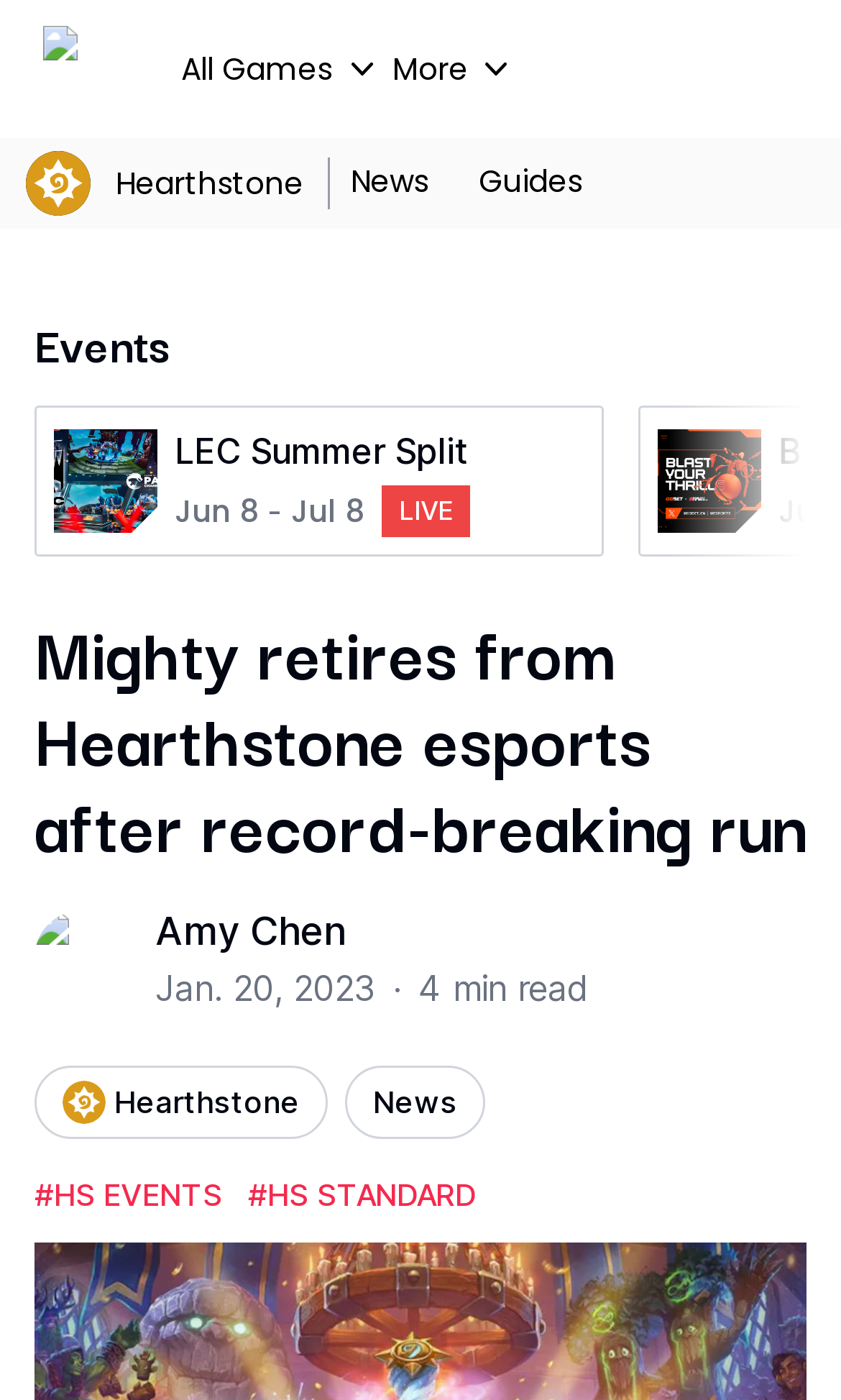Find the bounding box coordinates for the area you need to click to carry out the instruction: "Read the news article". The coordinates should be four float numbers between 0 and 1, indicated as [left, top, right, bottom].

[0.041, 0.435, 0.959, 0.62]